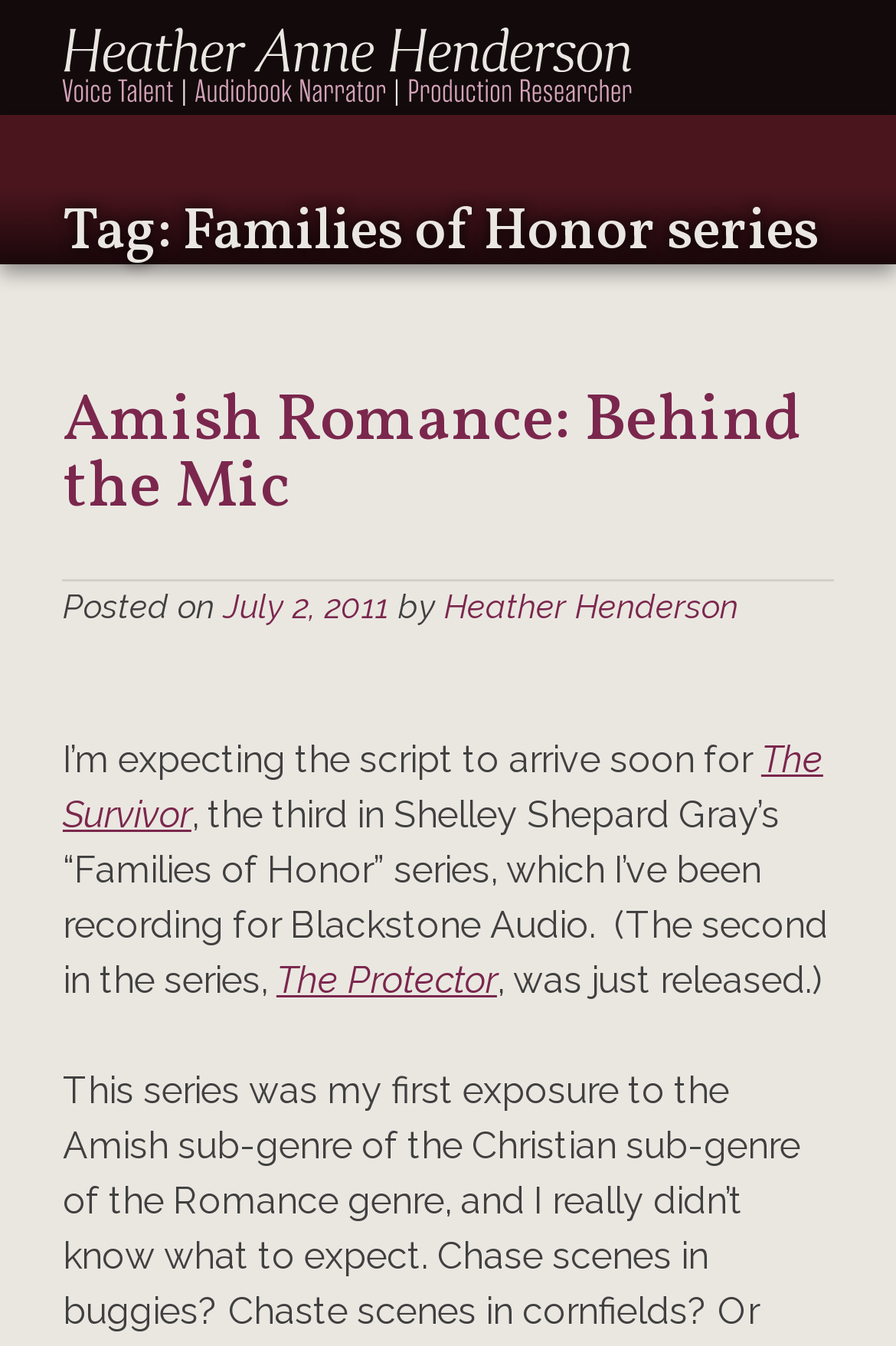Give a one-word or short phrase answer to this question: 
Who is the author of the series?

Shelley Shepard Gray